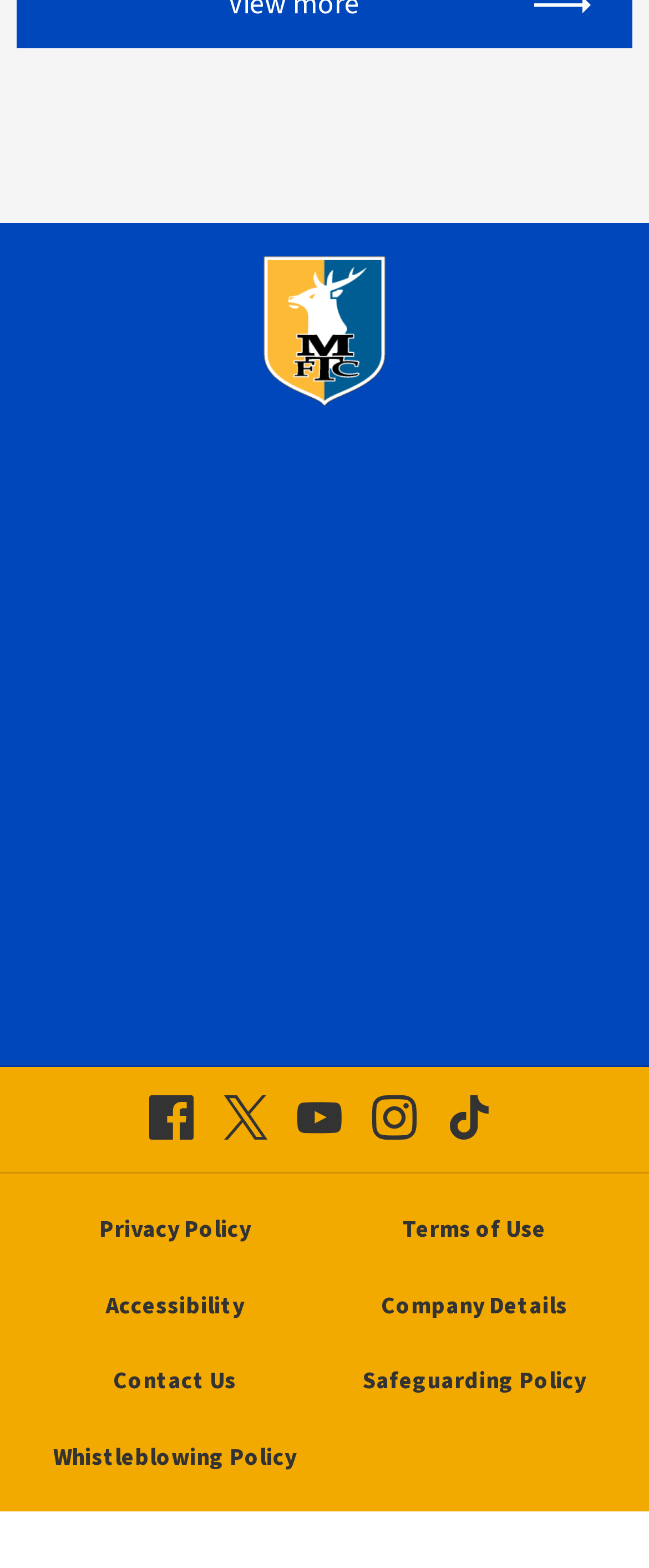Give the bounding box coordinates for the element described as: "alt="College Of The Mainland"".

None